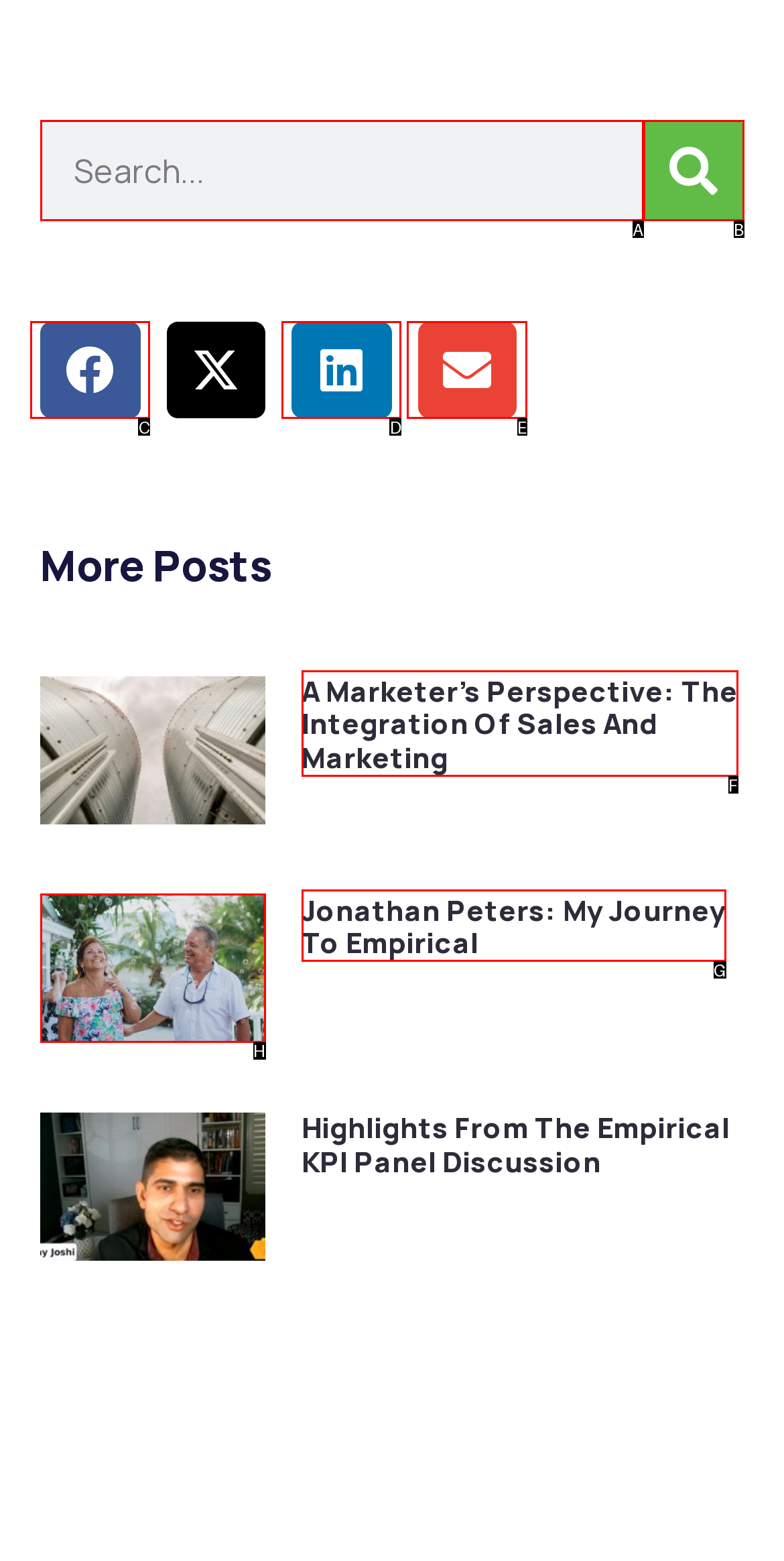With the provided description: parent_node: Search name="s" placeholder="Search...", select the most suitable HTML element. Respond with the letter of the selected option.

A